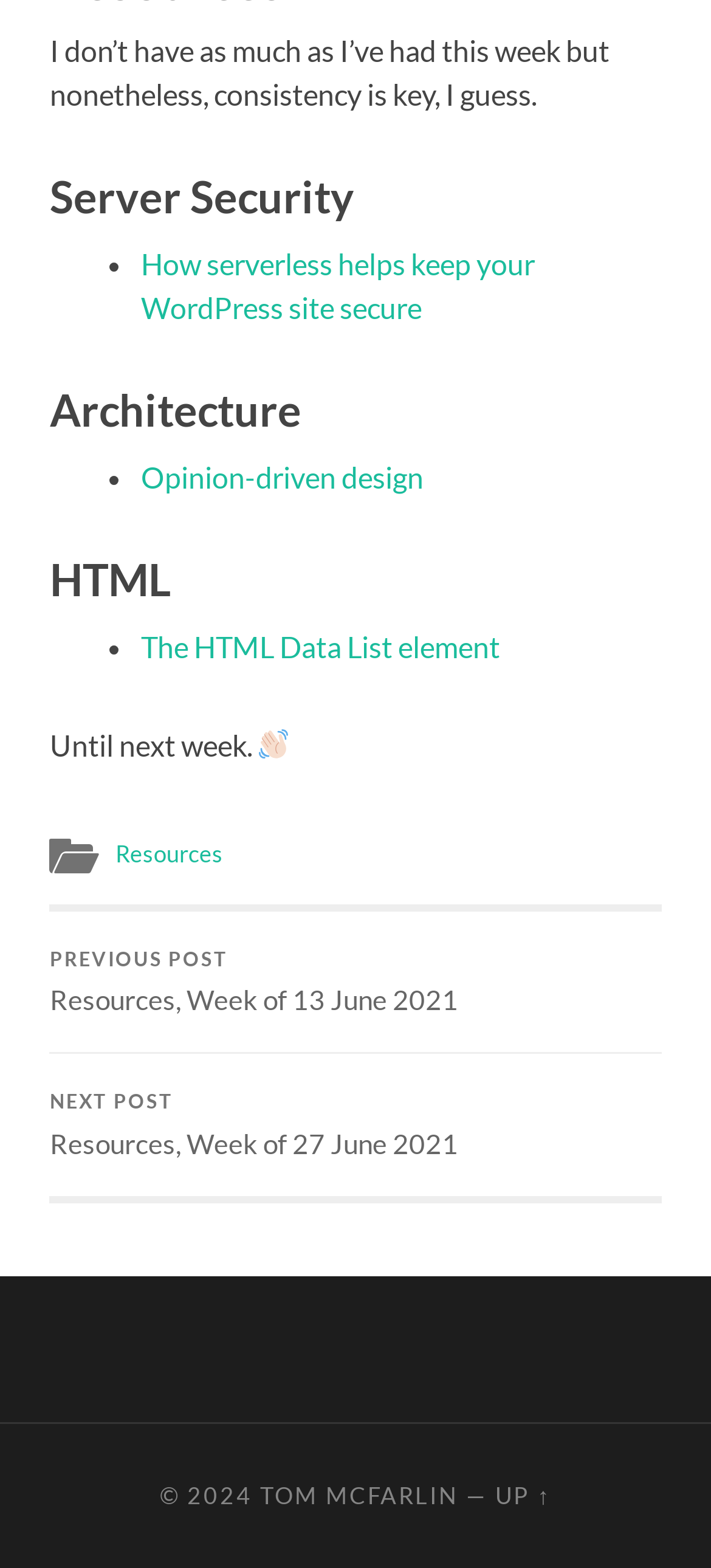How many headings are there on the page?
Please ensure your answer is as detailed and informative as possible.

There are four headings on the page: 'Server Security', 'Architecture', 'HTML', and 'PREVIOUS POST' and 'NEXT POST'.